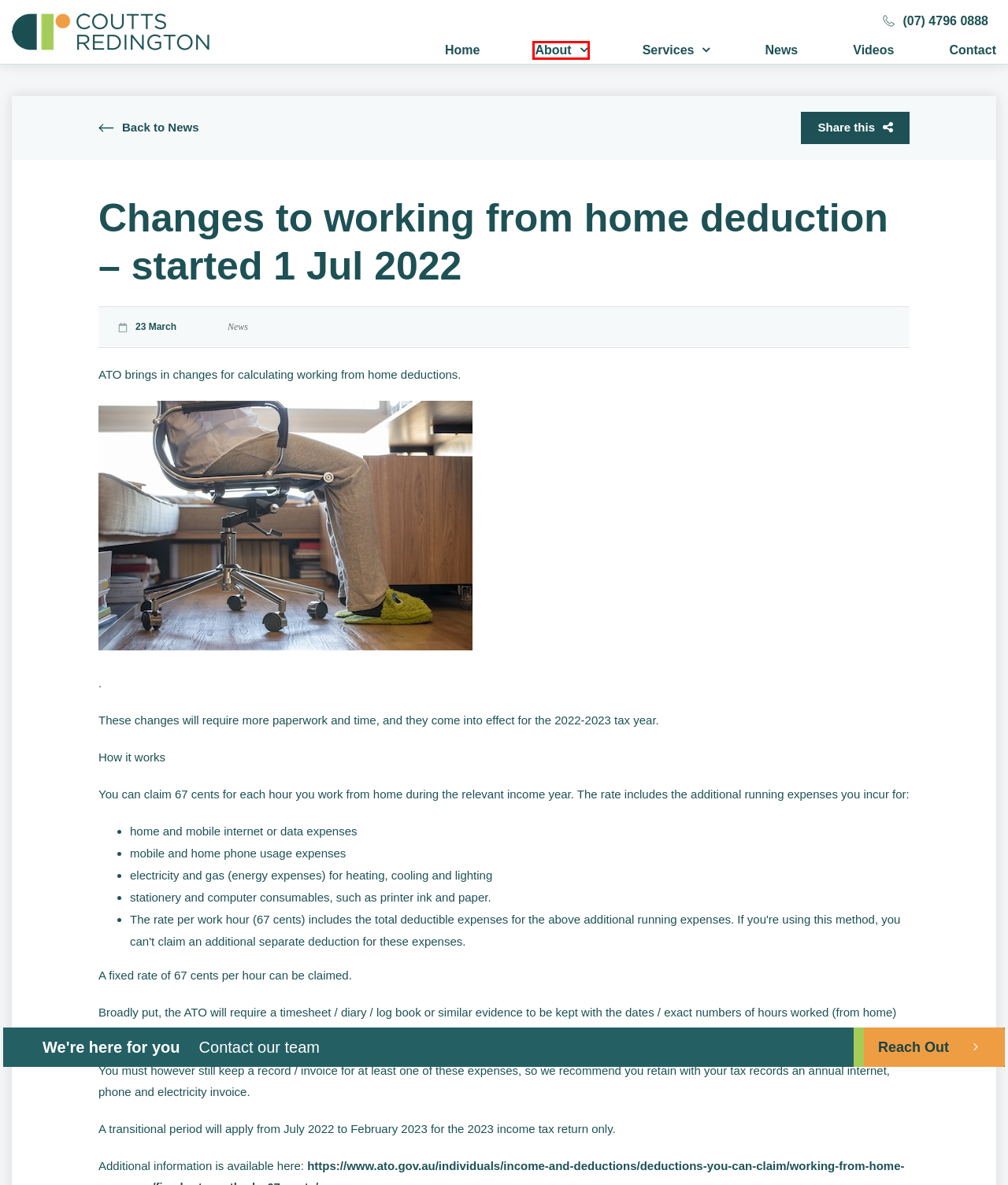You are given a screenshot of a webpage within which there is a red rectangle bounding box. Please choose the best webpage description that matches the new webpage after clicking the selected element in the bounding box. Here are the options:
A. Contact Us | Coutts Redington | Accountants for Businesses
B. News | Coutts Redington | Accountants for Businesses
C. Educational Videos • Coutts Redington Accountants Townsville QLD AU
D. Accountants face client backlash over blizzard of tax changes | Coutts Redington
E. Terms & Privacy | Coutts Redington
F. Later retirement takes oldies back to living in ’70s | Coutts Redington
G. About Us • Coutts Redington Townsville QLD Accountants for Businesses
H. Services • Coutts Redington Townsville QLD | Accountants for Businesses

G